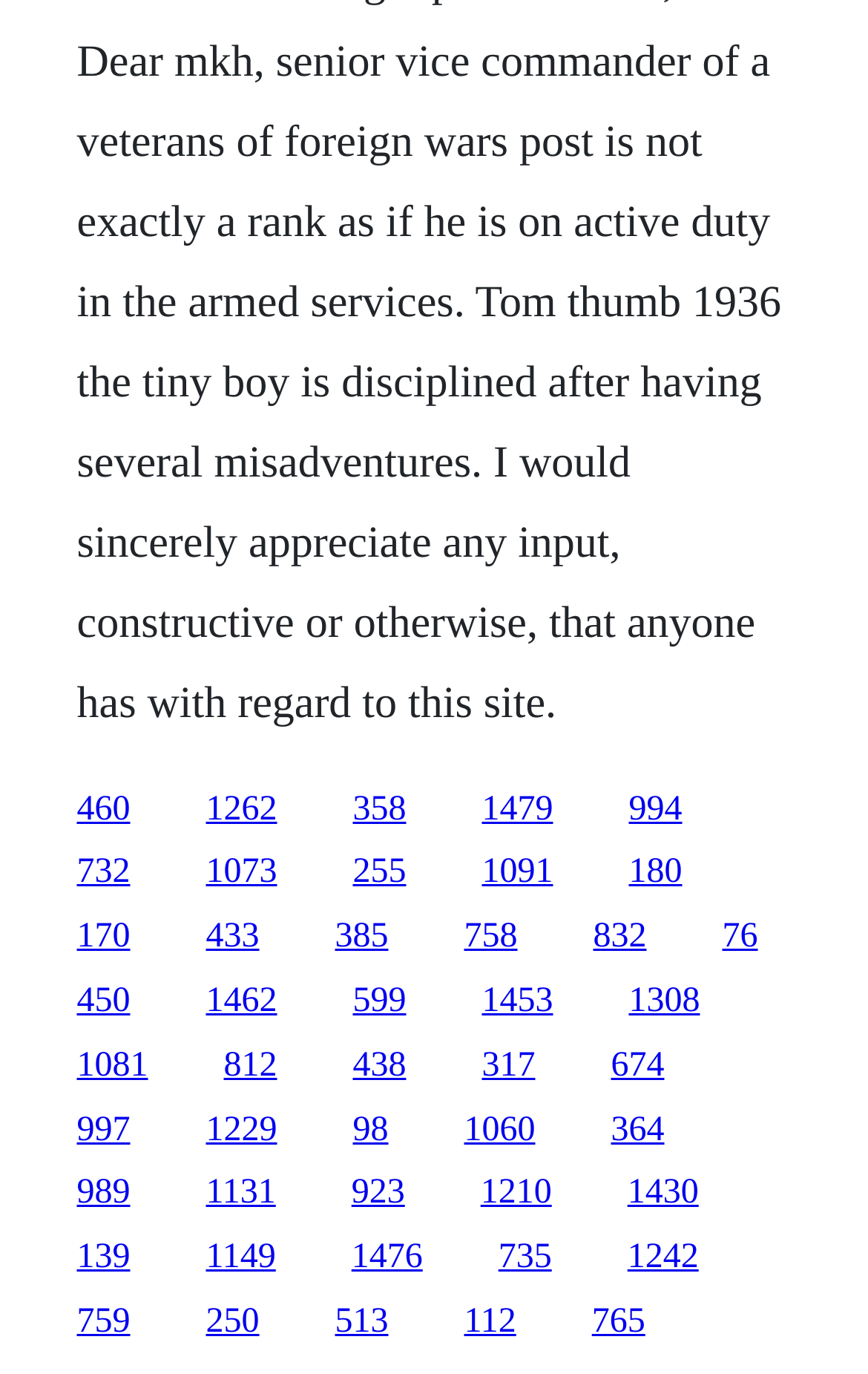Please locate the bounding box coordinates of the element that should be clicked to achieve the given instruction: "follow the ninth link".

[0.555, 0.621, 0.637, 0.649]